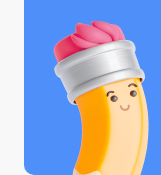What is the shape of the eraser?
Please respond to the question with a detailed and well-explained answer.

The eraser of the pencil is designed to resemble a dollop of frosting, giving it a whimsical and playful appearance.